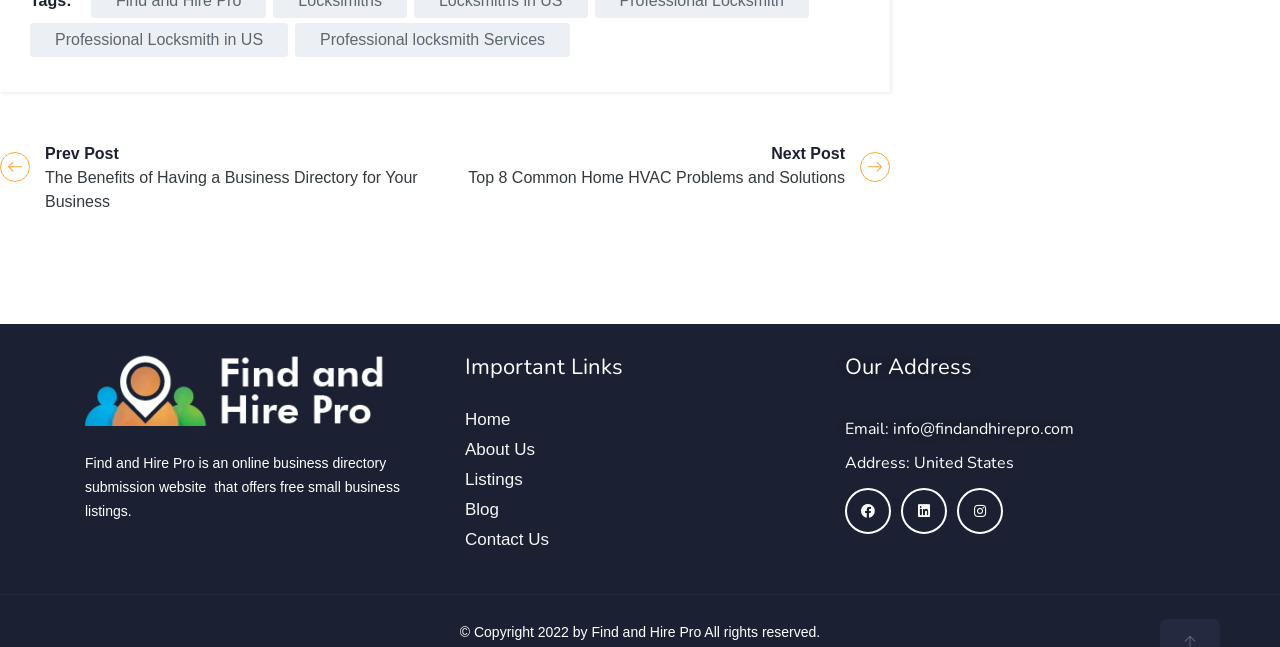Could you provide the bounding box coordinates for the portion of the screen to click to complete this instruction: "Open Facebook page"?

[0.66, 0.755, 0.696, 0.826]